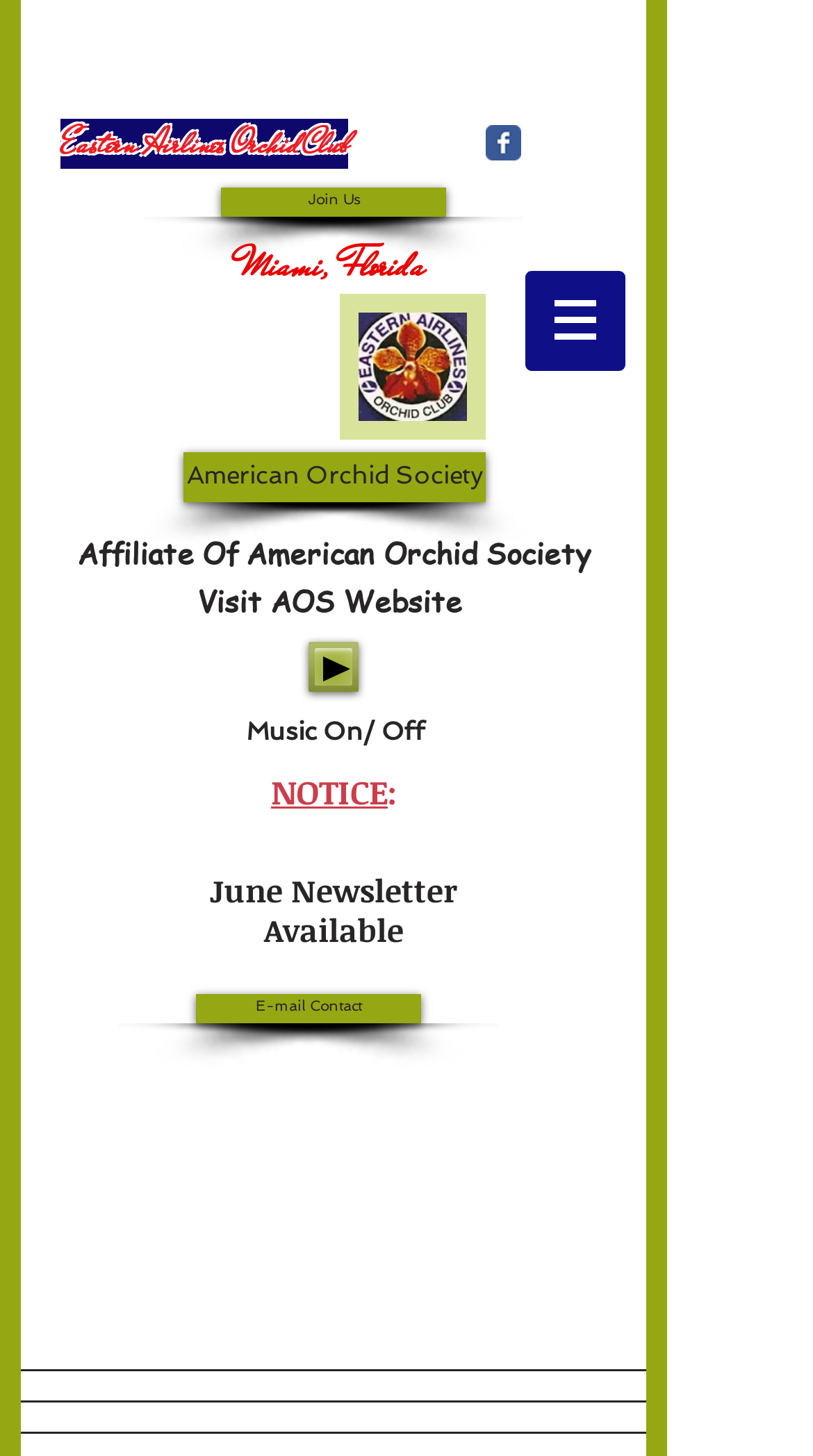How many social media links are there in the social bar?
Based on the image, provide your answer in one word or phrase.

1